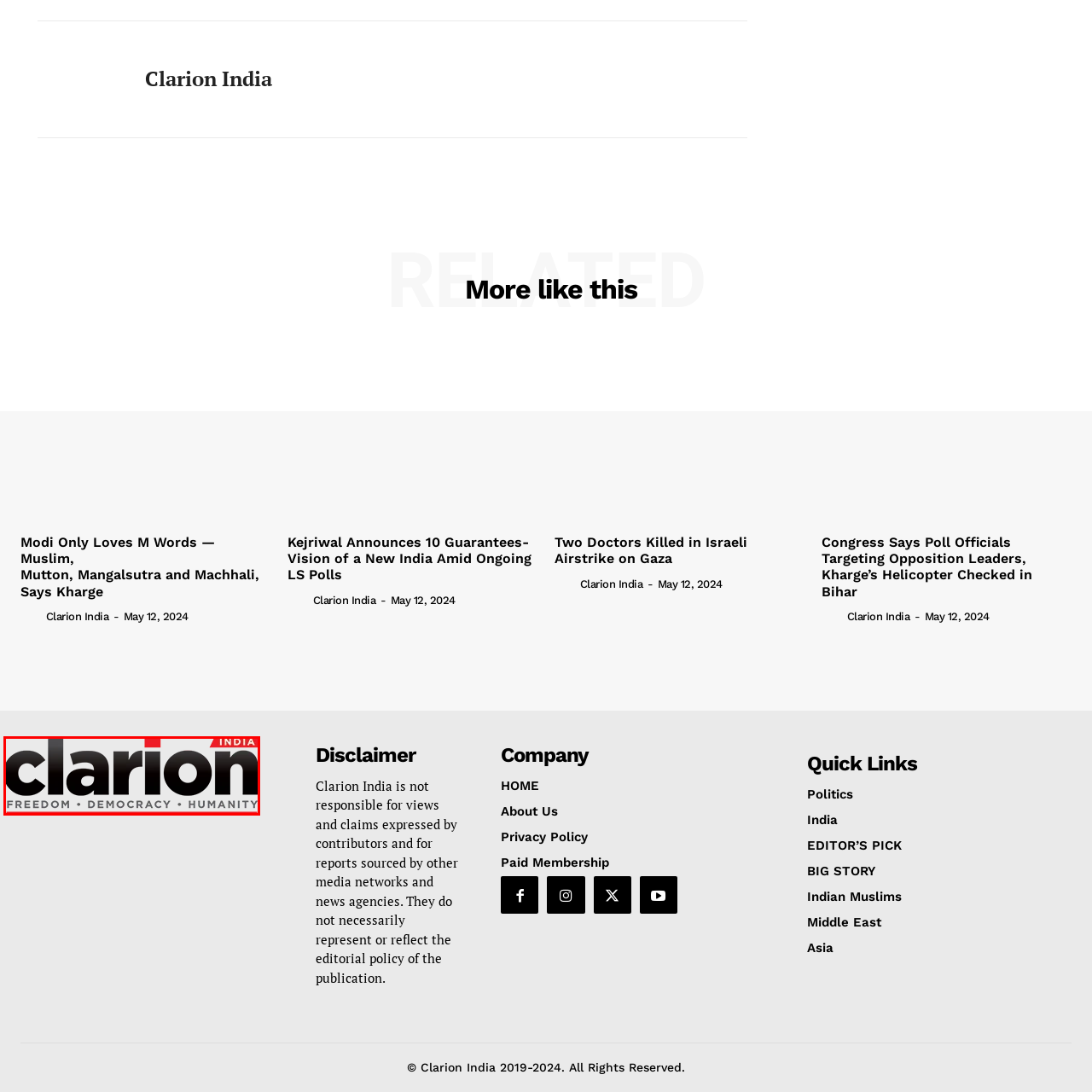Detail the contents of the image within the red outline in an elaborate manner.

The image features the logo of "Clarion India," a prominent publication known for its focus on issues related to freedom, democracy, and humanity. The logo is designed with bold typography, where "clarion" is prominently displayed in a large, dark font, symbolizing clarity and strength. Above it, the word "INDIA" is shown in a bright red font, emphasizing the publication's national identity. Below "clarion," the words "FREEDOM," "DEMOCRACY," and "HUMANITY" are arranged in a smaller, elegant font, representing the core values and mission of the platform. The overall design reflects a commitment to advocacy and journalism that prioritizes social justice and civic rights.